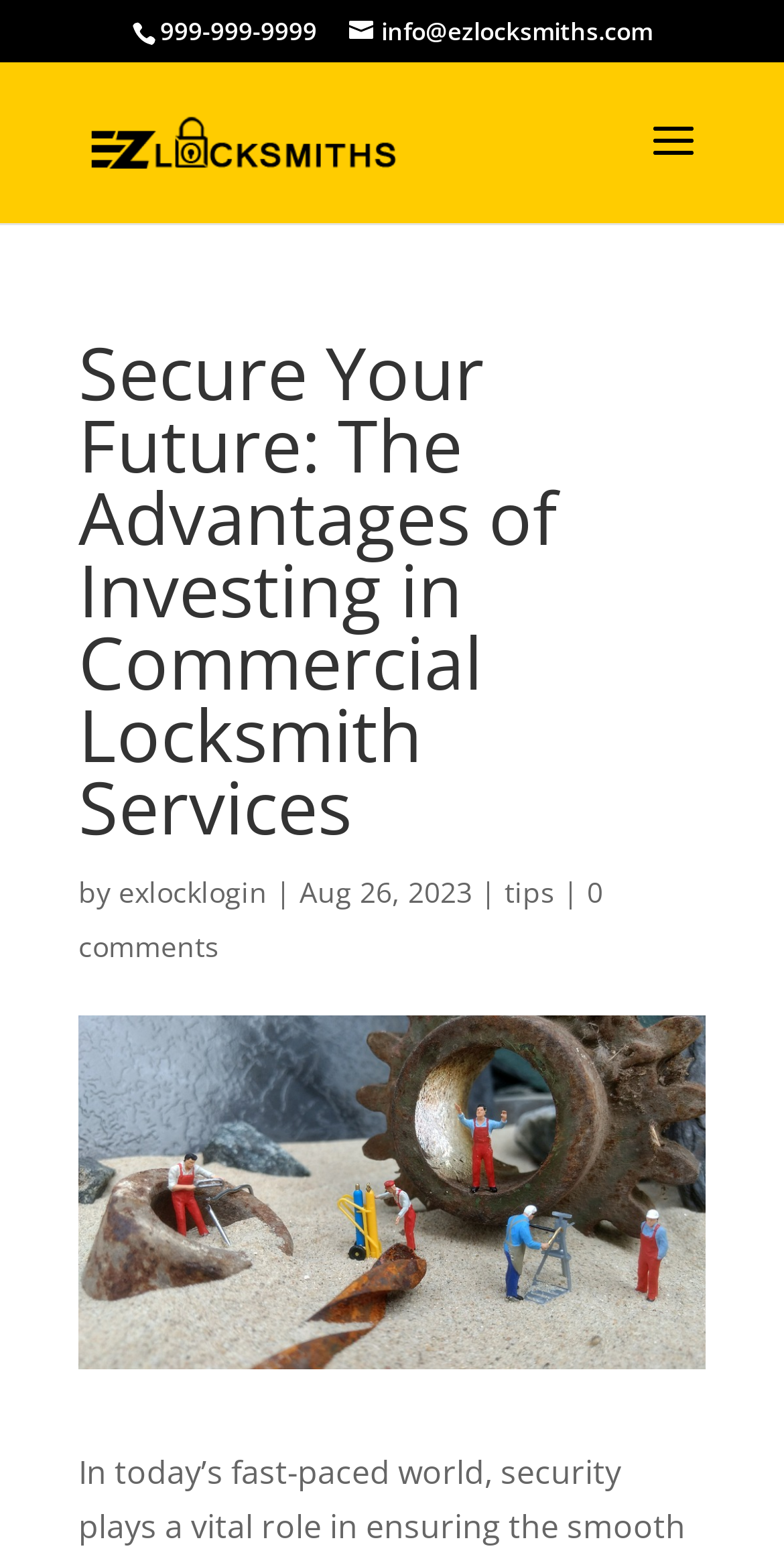Find and extract the text of the primary heading on the webpage.

Secure Your Future: The Advantages of Investing in Commercial Locksmith Services